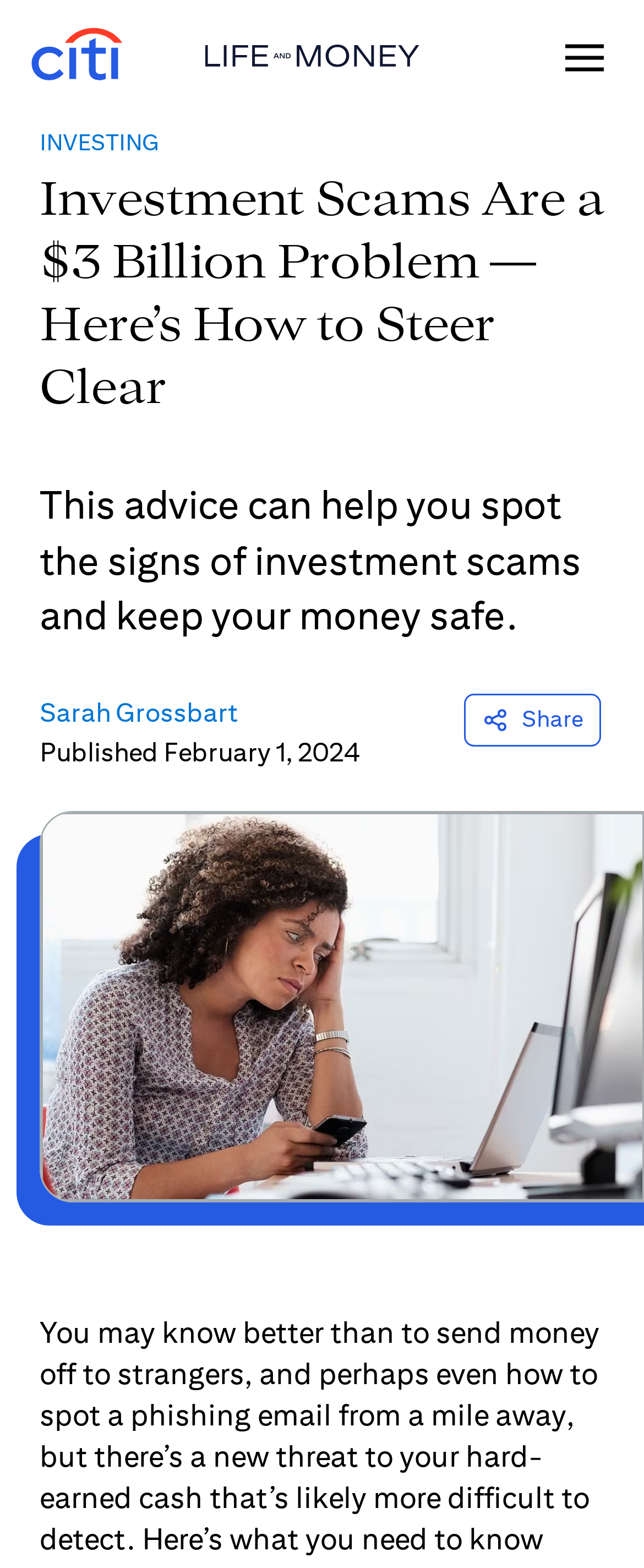Provide an in-depth caption for the contents of the webpage.

The webpage is about investment scams and how to avoid them. At the top left corner, there is a Citi logo, and next to it, a Life and Money logo. On the top right corner, there is an empty link. Below the logos, there is a navigation link "INVESTING" on the left side. 

The main title "Investment Scams Are a $3 Billion Problem — Here’s How to Steer Clear" is centered, followed by a brief summary "This advice can help you spot the signs of investment scams and keep your money safe." 

Under the summary, there is the author's name "Sarah Grossbart" on the left side, and the publication date "February 1, 2024" next to it. On the right side, there is a "Share" link. 

Below these elements, there is a large image that takes up most of the width of the page, with a caption "Investment Scams Are a $3 Billion Problem — Here’s How to Steer Clear".